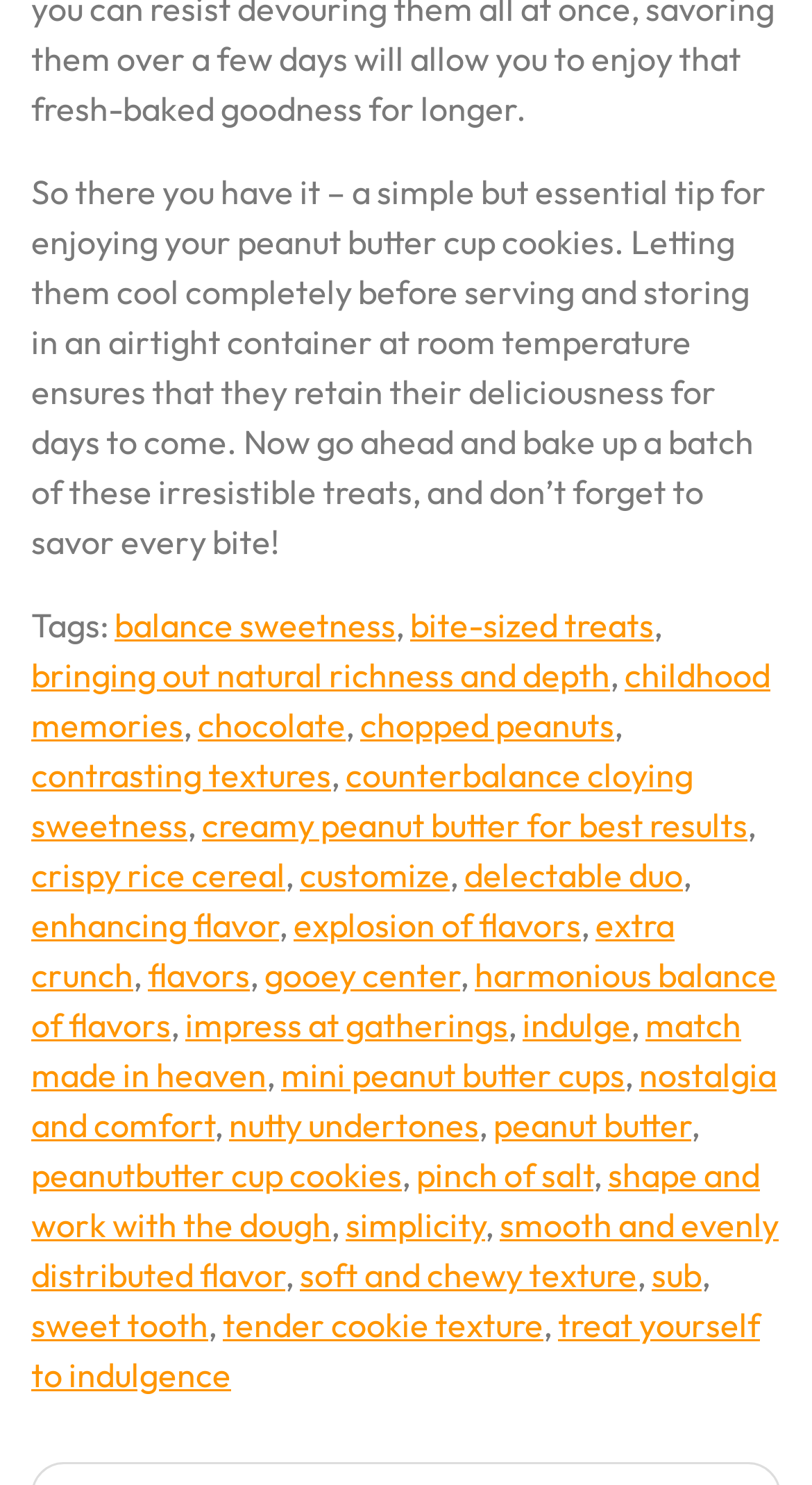Find and provide the bounding box coordinates for the UI element described with: "smooth and evenly distributed flavor".

[0.038, 0.81, 0.959, 0.872]